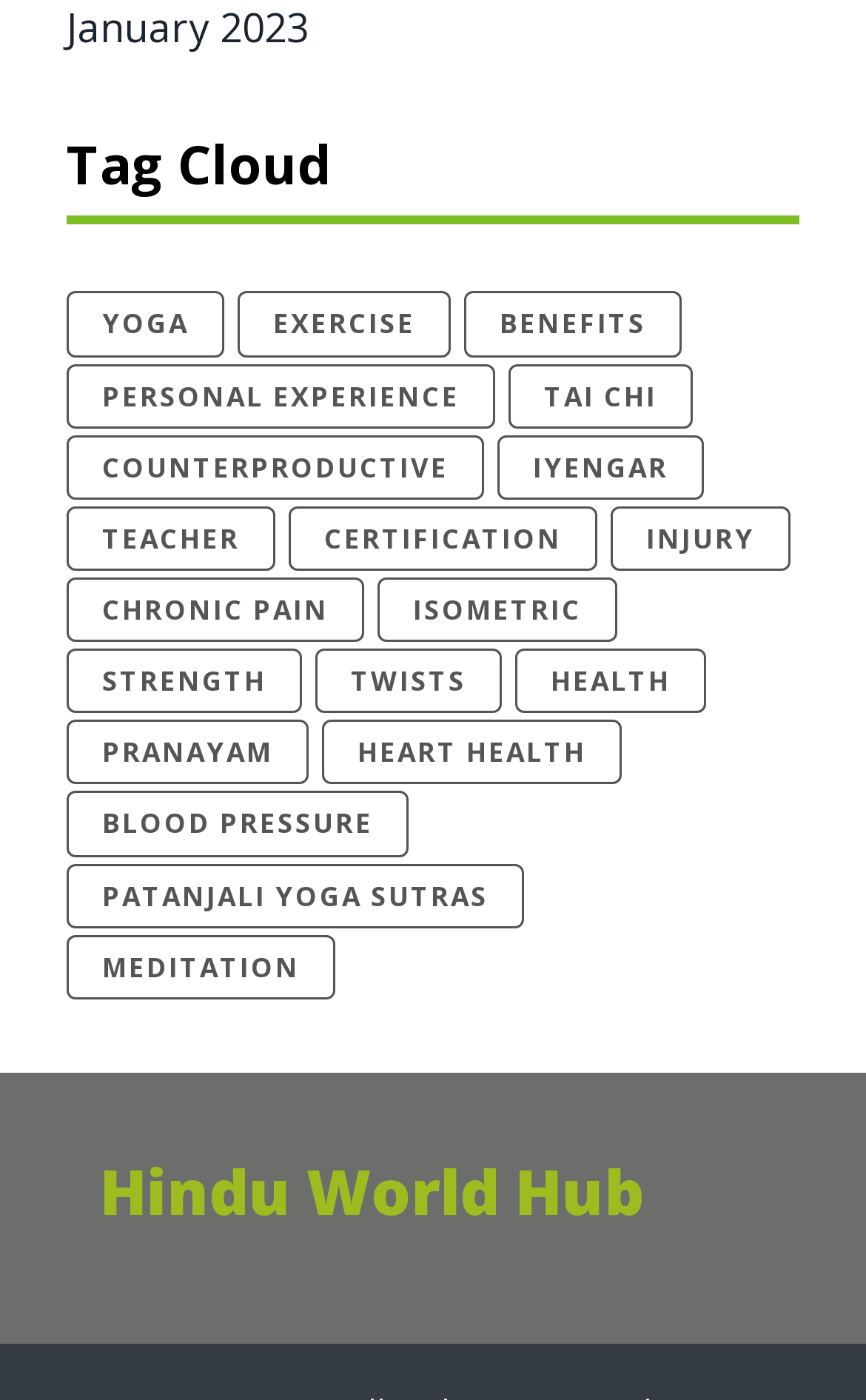Determine the bounding box coordinates for the area that should be clicked to carry out the following instruction: "visit Hindu World Hub".

[0.115, 0.818, 0.744, 0.882]